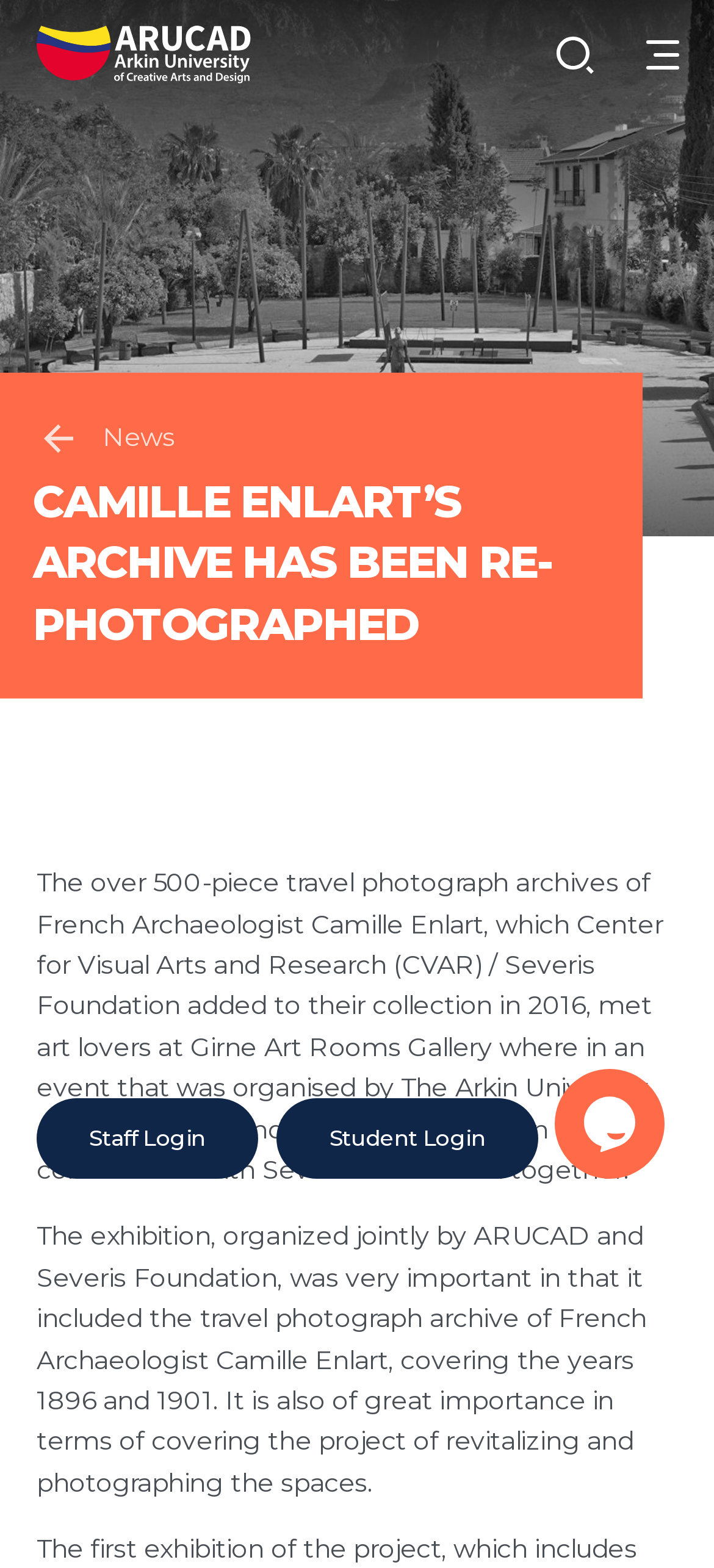Please find and generate the text of the main heading on the webpage.

CAMILLE ENLART’S ARCHIVE HAS BEEN RE-PHOTOGRAPHED